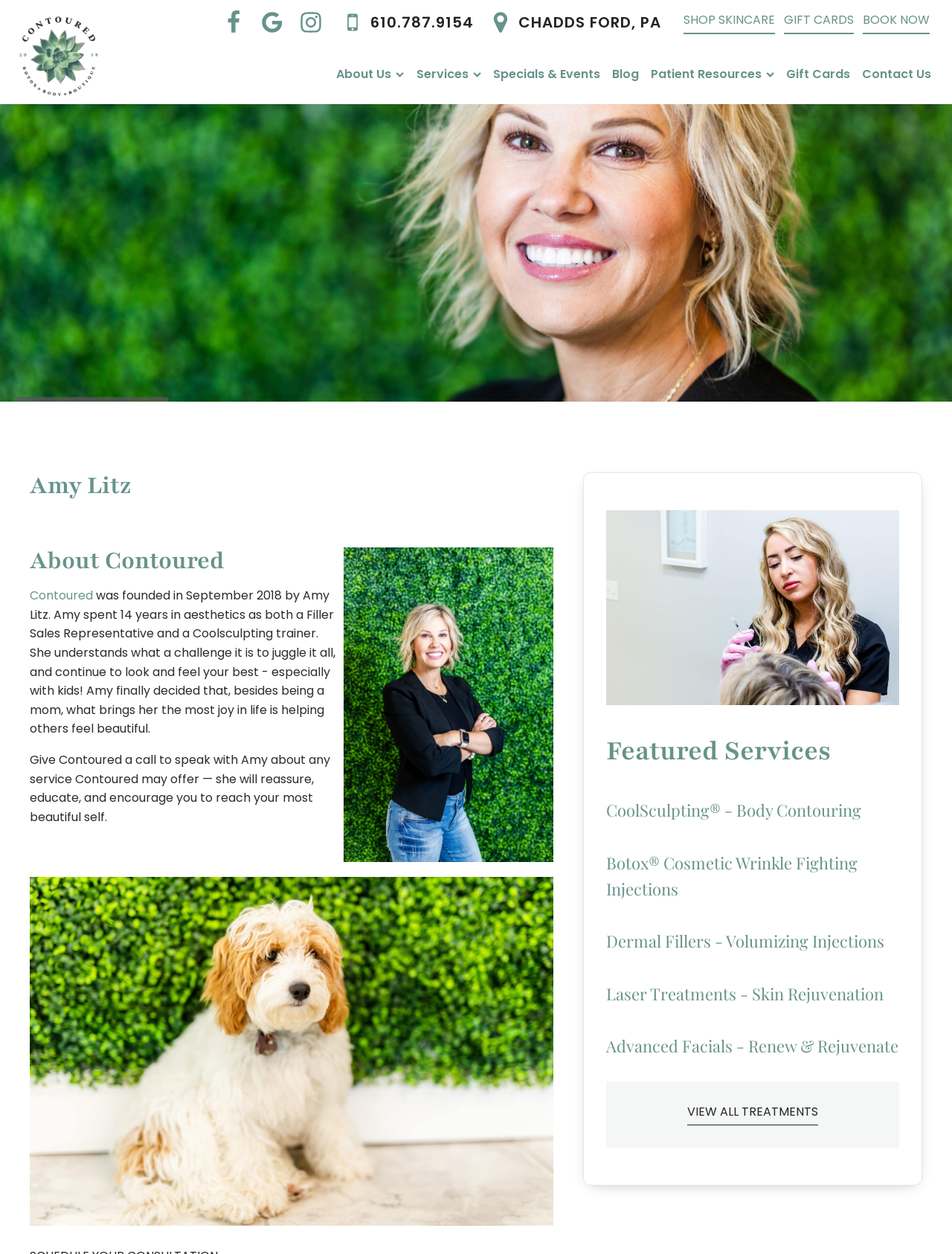From the element description: "Wooden sectional garage doors", extract the bounding box coordinates of the UI element. The coordinates should be expressed as four float numbers between 0 and 1, in the order [left, top, right, bottom].

None